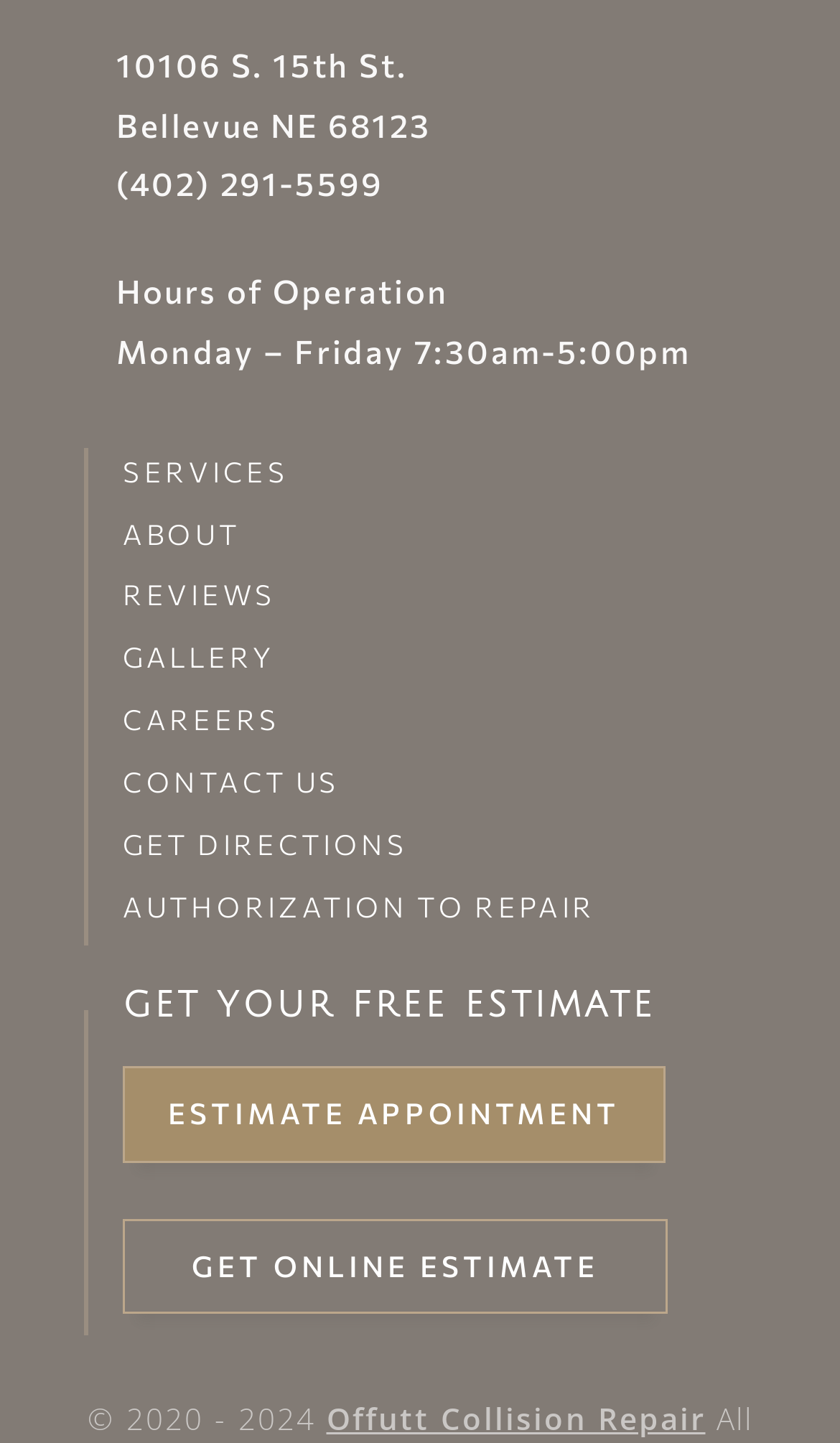What is the address of Offutt Collision Repair?
Look at the webpage screenshot and answer the question with a detailed explanation.

I found the address by looking at the link element with the text '10106 S. 15th St. Bellevue NE 68123' which is located at the top of the page.